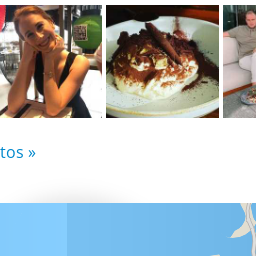Generate an elaborate caption for the image.

The image captures a delightful moment featuring a beautifully presented dish, likely a dessert, showcasing a rich layer of chocolate atop a creamy base, garnished elegantly. The surrounding context is filled with an inviting atmosphere, suggesting this could be a scene from a dining experience at The St. Regis Downtown Dubai. The delight in indulgence is echoed by a happy guest enjoying their time, highlighting the luxurious experience offered at the venue. This encapsulates not just a visual treat but also the warmth of shared memories and fine dining, characteristic of the signature service provided by St. Regis.